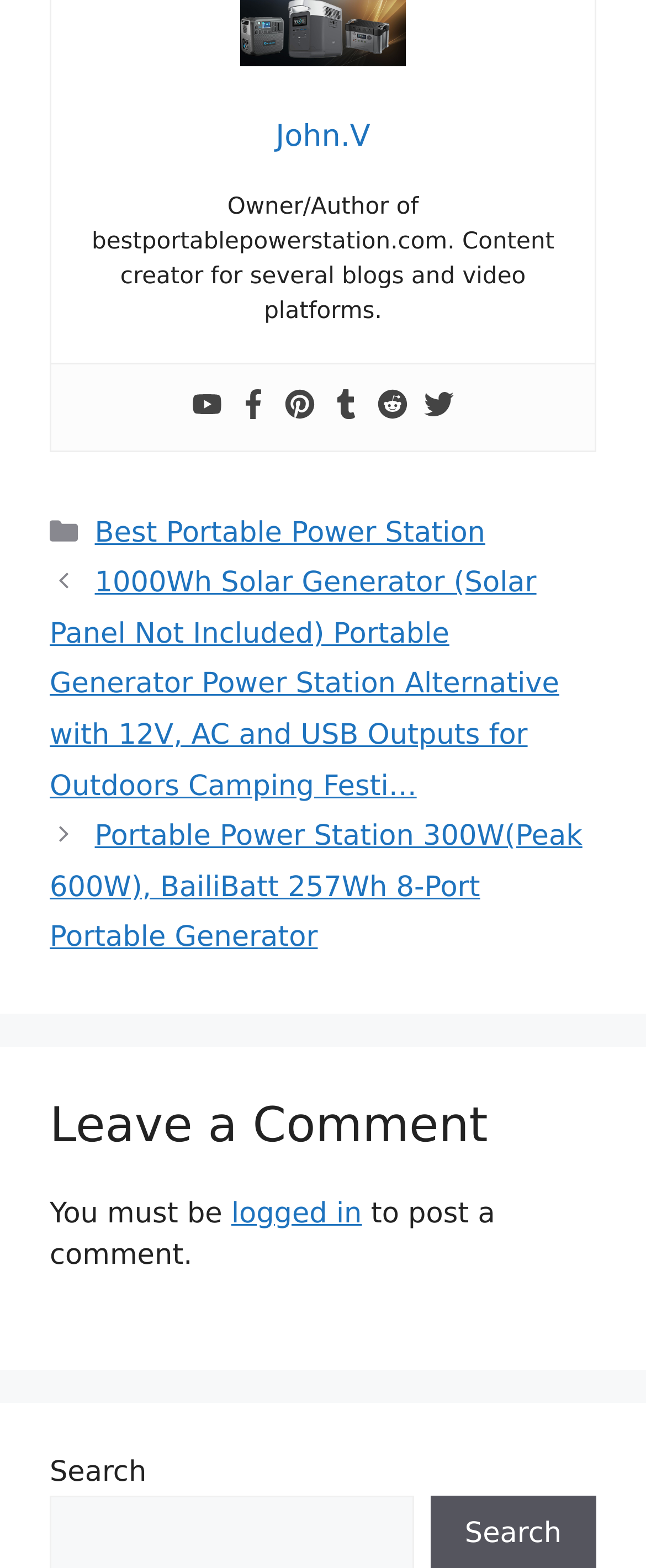What social media platforms are linked?
Look at the image and answer the question using a single word or phrase.

Youtube, Facebook, Pinterest, Tumblr, Reddit, Twitter